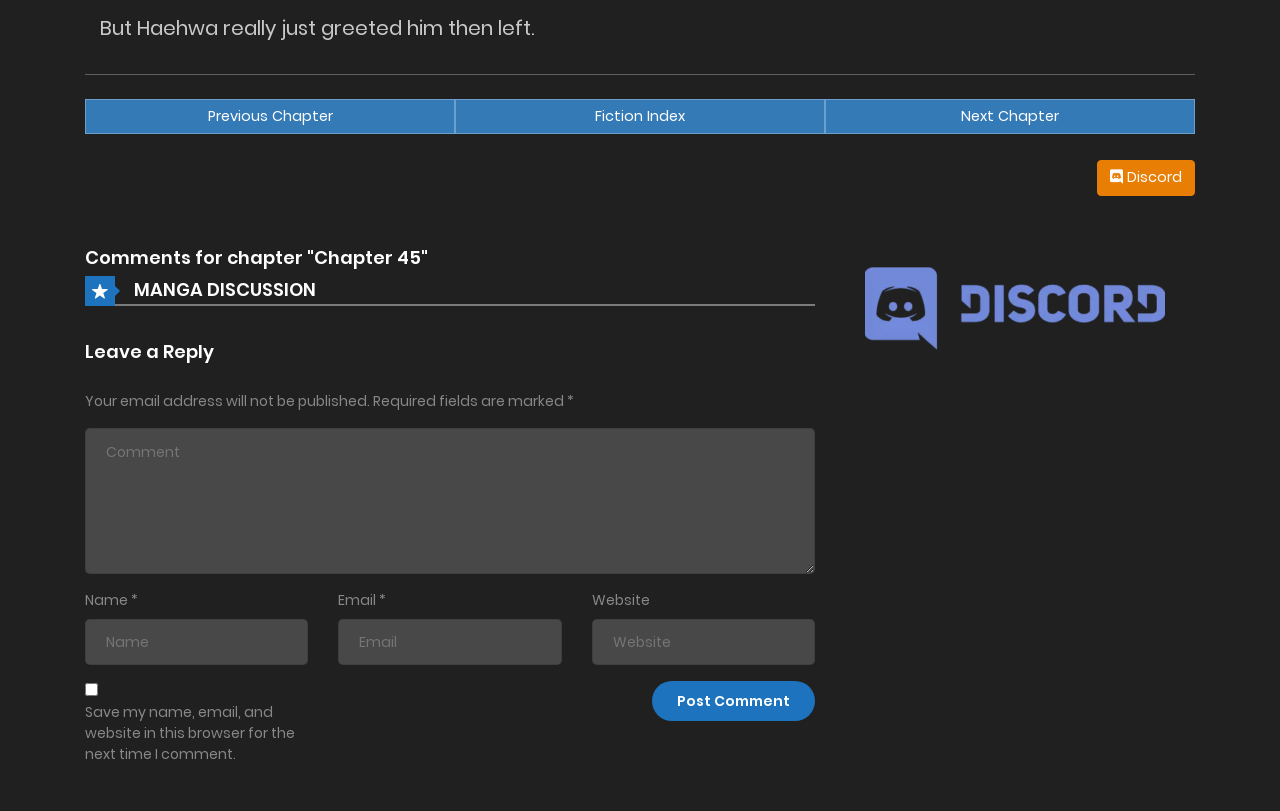Reply to the question with a brief word or phrase: Where is the Discord link located?

Top right corner